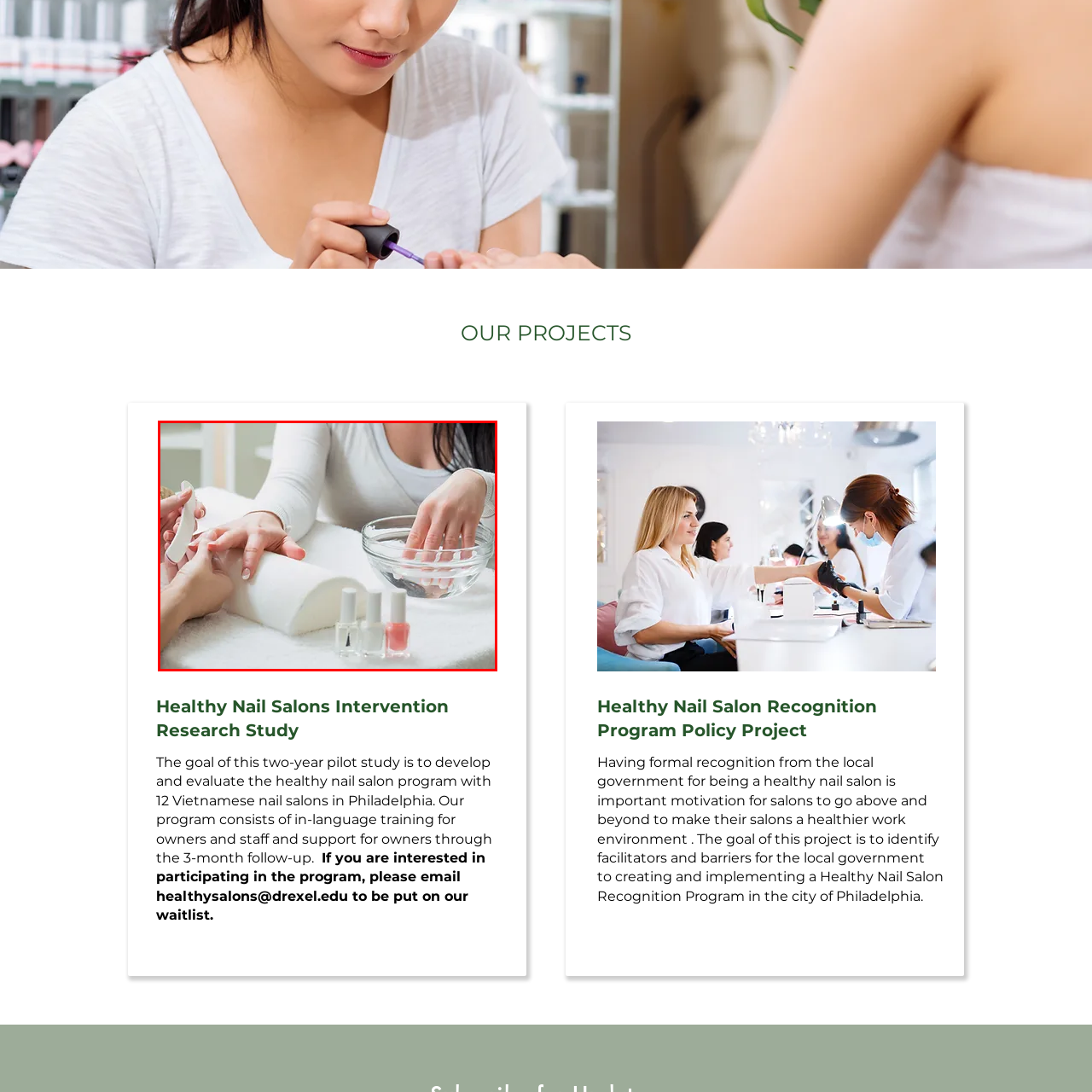What is the color of the client's nails?
Analyze the image marked by the red bounding box and respond with an in-depth answer considering the visual clues.

The client has freshly manicured nails, highlighting a combination of delicate colors with a soft pink shade and a clear finish, which suggests that the color of the client's nails is soft pink.